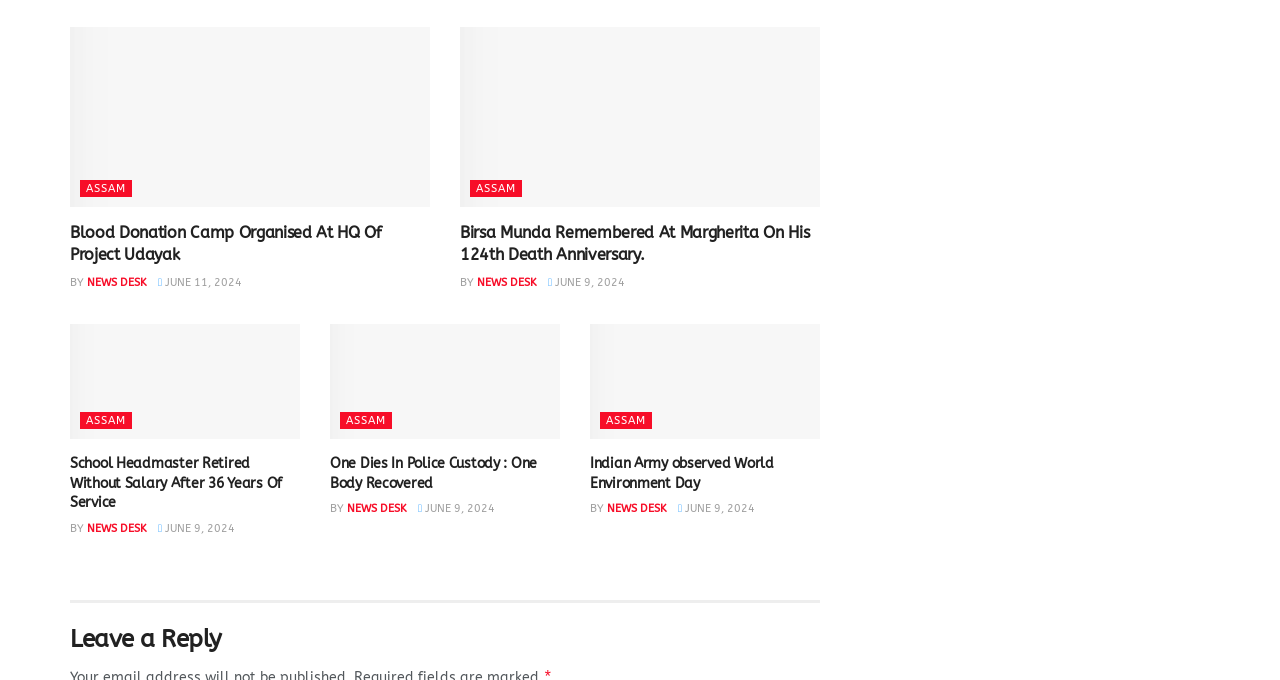Determine the bounding box coordinates of the clickable region to carry out the instruction: "Check news from NEWS DESK".

[0.068, 0.405, 0.115, 0.425]